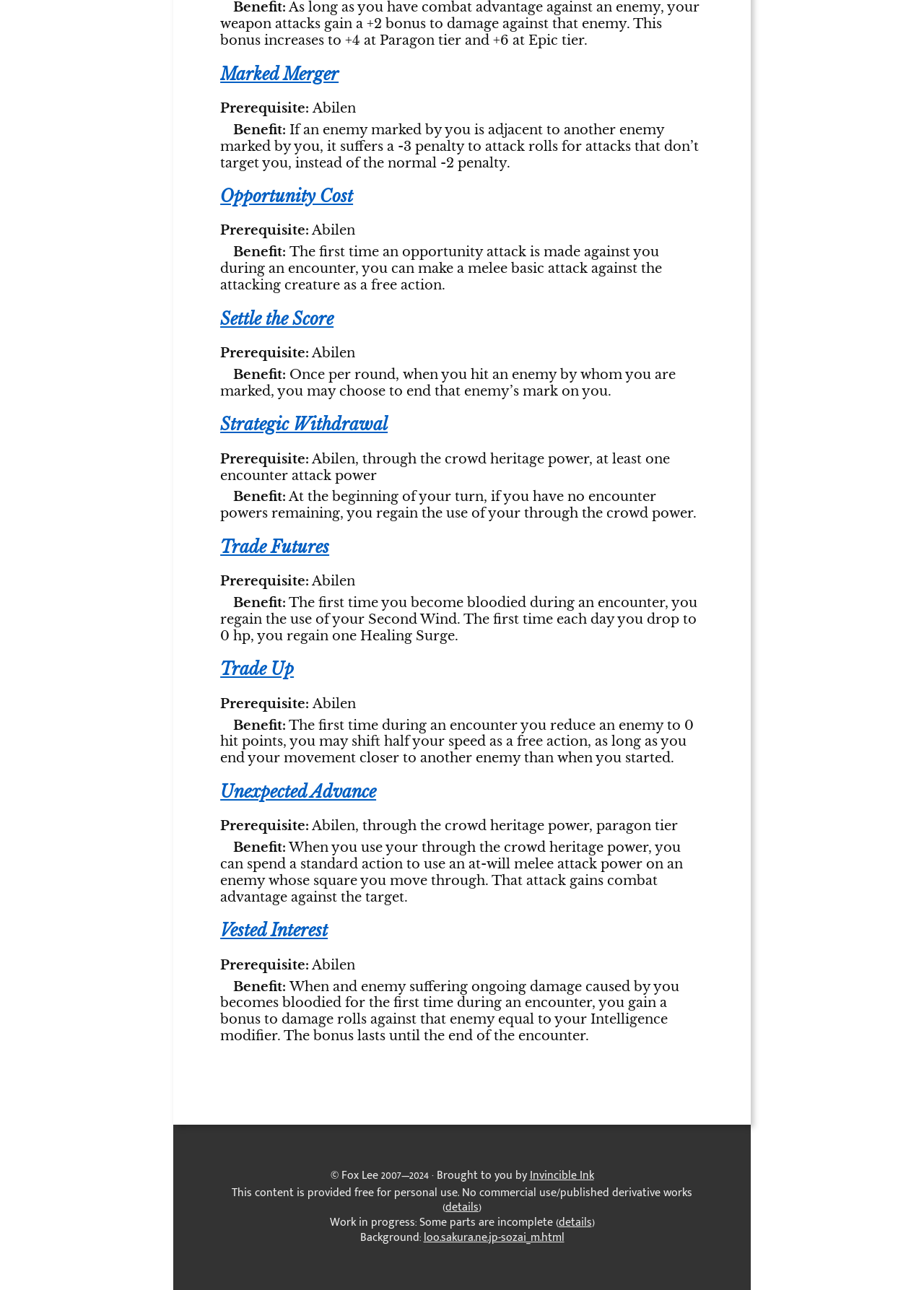Please locate the bounding box coordinates of the element that should be clicked to complete the given instruction: "Click 'Settle the Score'".

[0.238, 0.239, 0.361, 0.255]